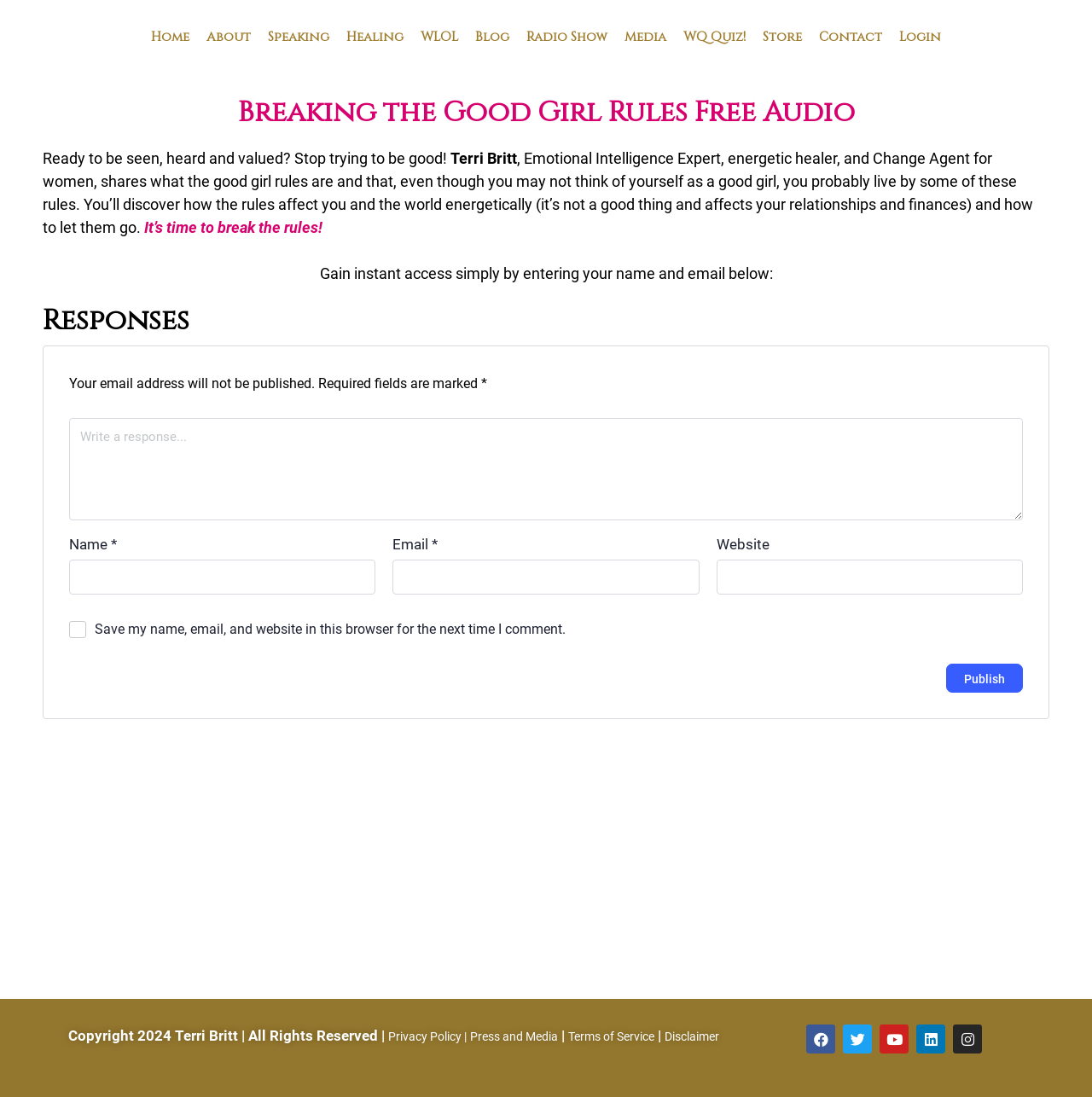Utilize the details in the image to thoroughly answer the following question: What is the copyright year of the webpage?

The copyright year of the webpage can be found at the bottom of the page, where it is written as 'Copyright 2024 Terri Britt | All Rights Reserved |'. This indicates that the webpage content is copyrighted and owned by Terri Britt, and the year 2024 is the year of copyright.